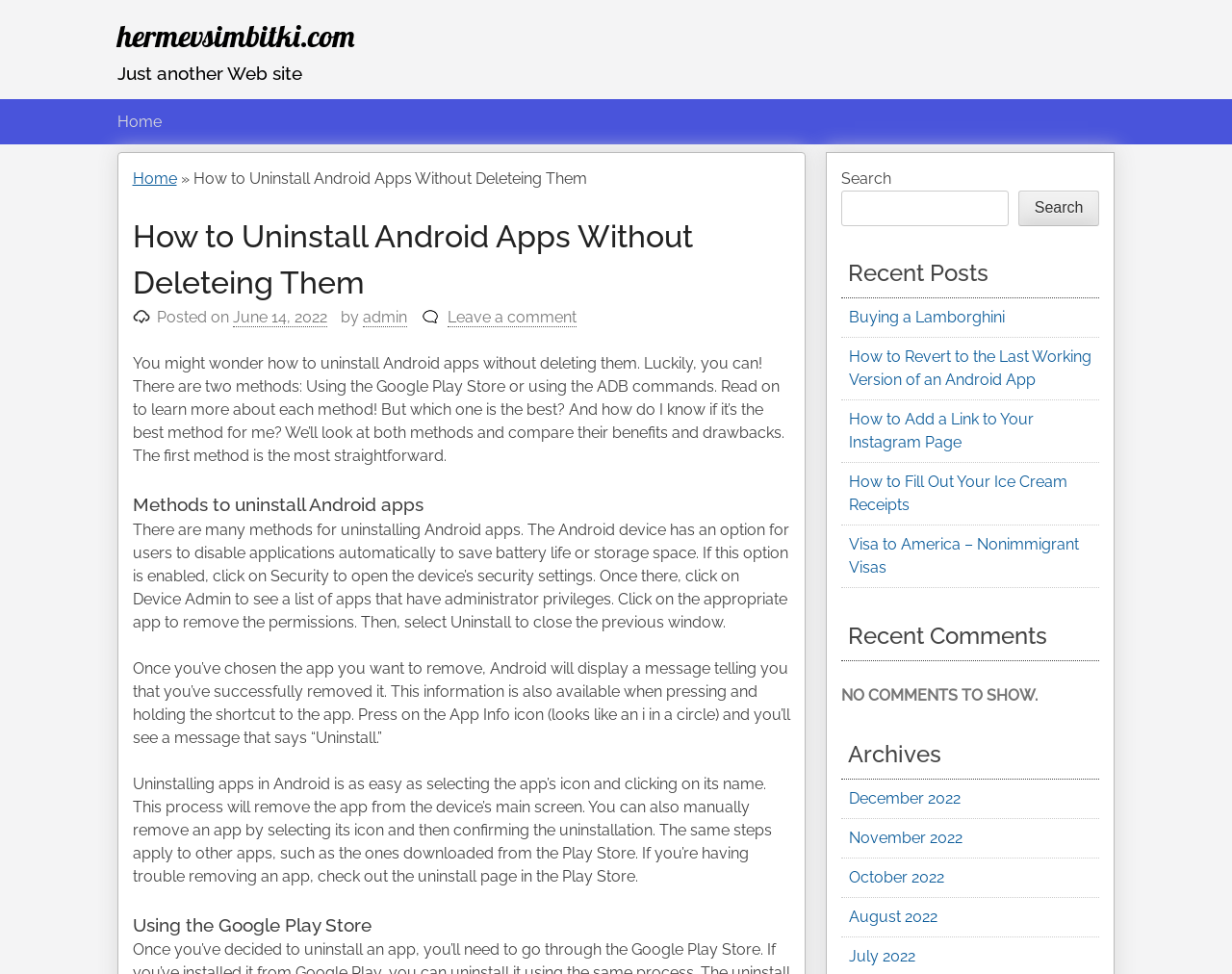Please identify the bounding box coordinates of the element I need to click to follow this instruction: "Click on the 'Home' link".

[0.095, 0.113, 0.131, 0.137]